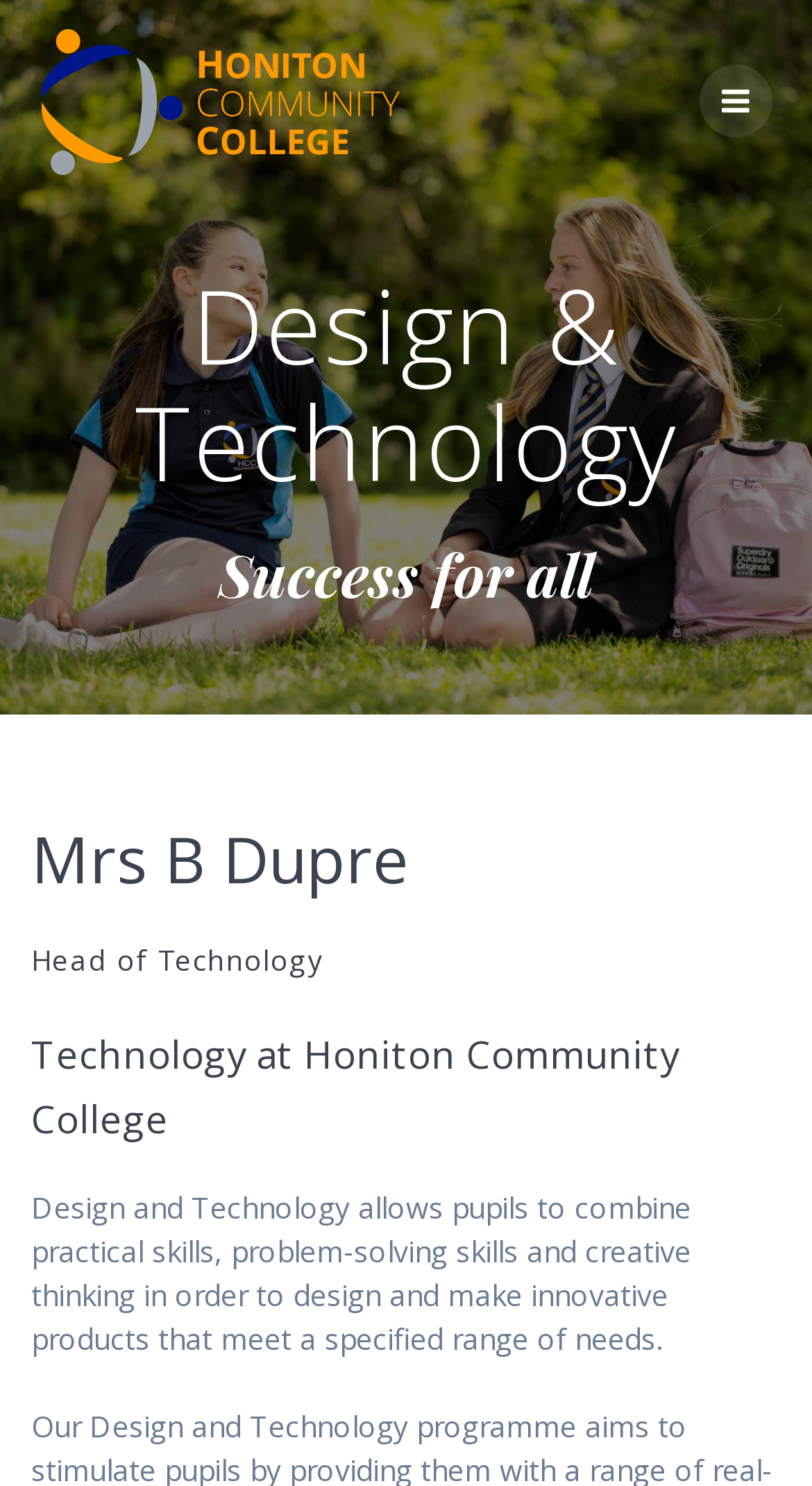Respond with a single word or short phrase to the following question: 
What is the goal of Design and Technology?

Success for all